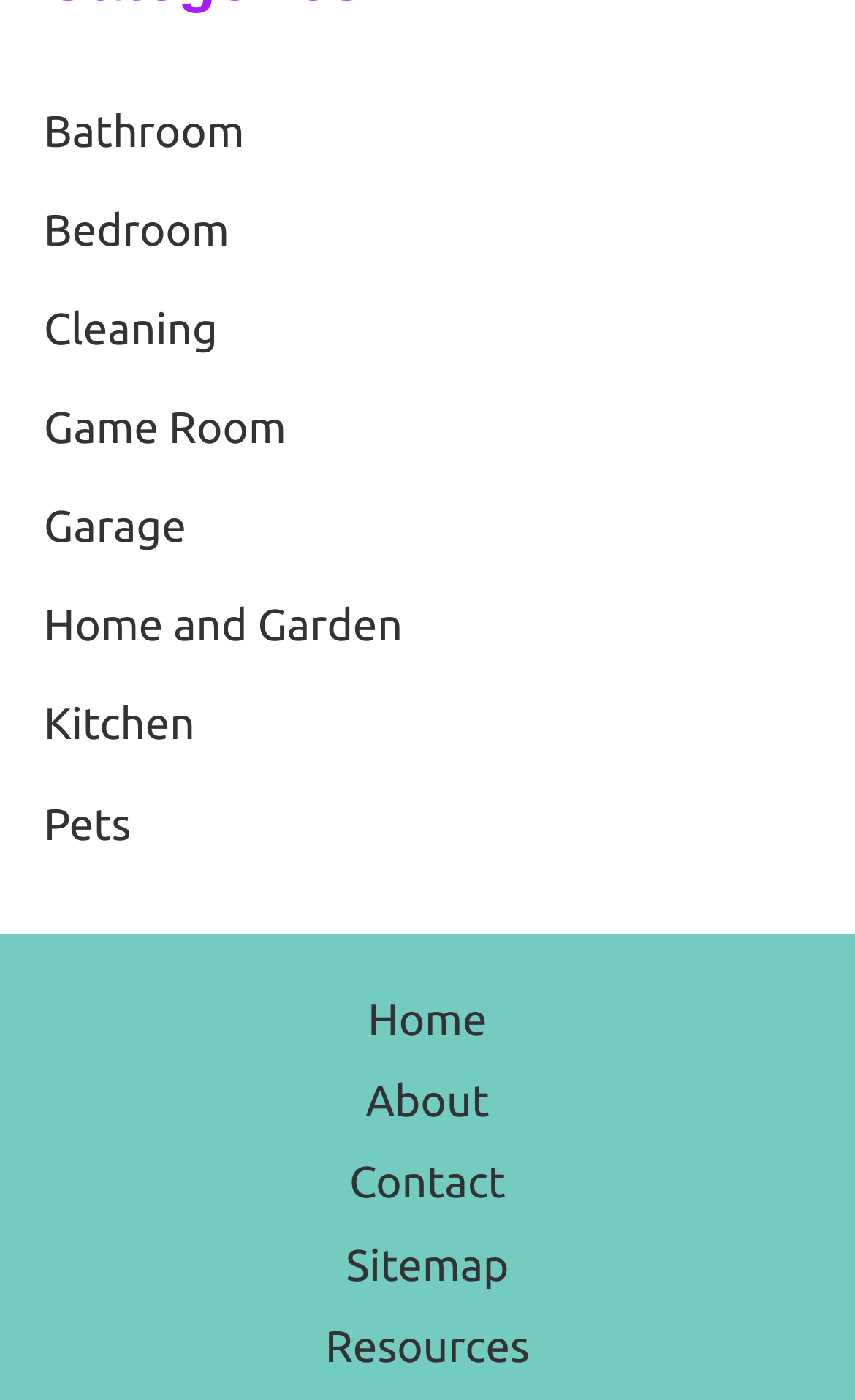What is the last link in the 'Footer Menu'?
Please provide a comprehensive answer based on the details in the screenshot.

I examined the 'Site Navigation: Footer Menu' section and found the last link to be 'Resources', which is located at the bottom of the webpage.